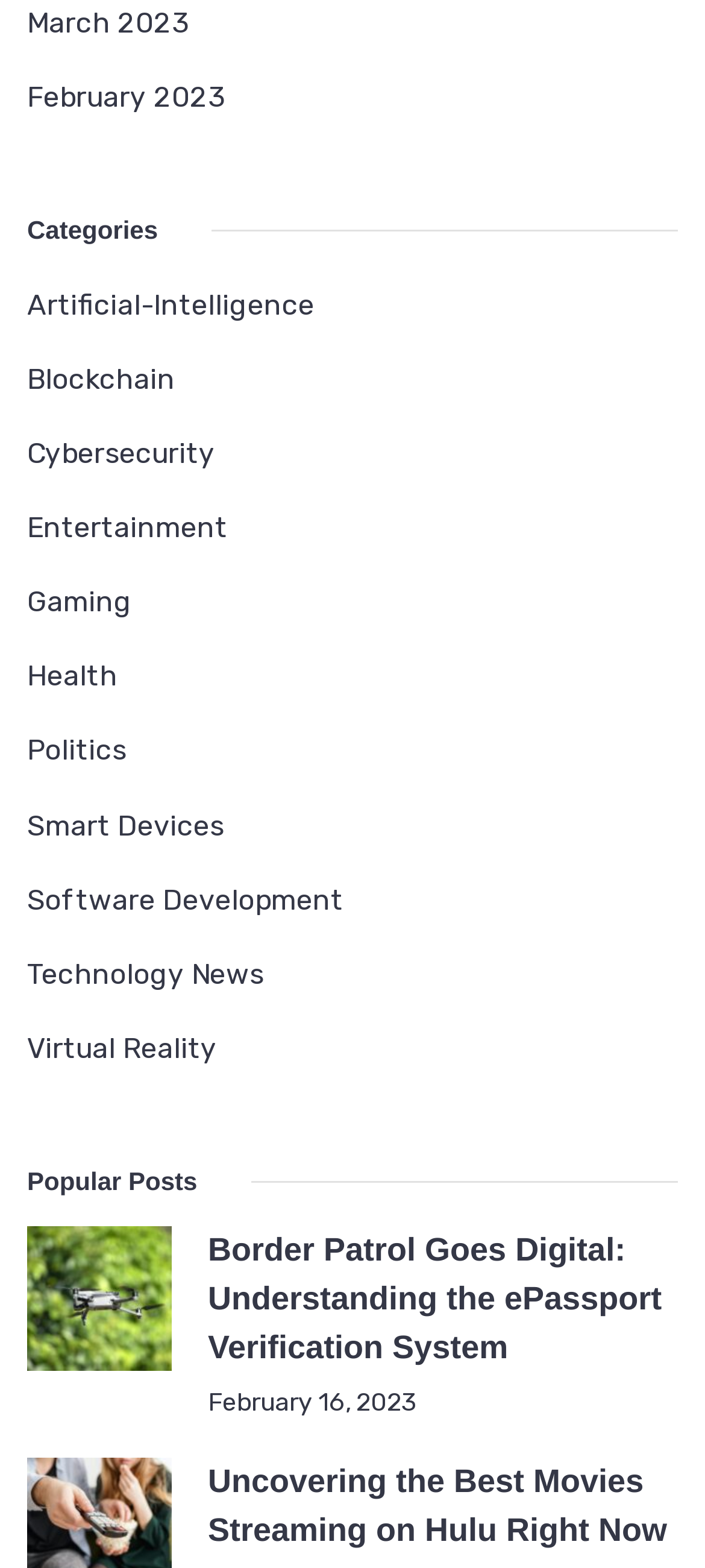Respond concisely with one word or phrase to the following query:
What is the date of the first popular post?

February 16, 2023